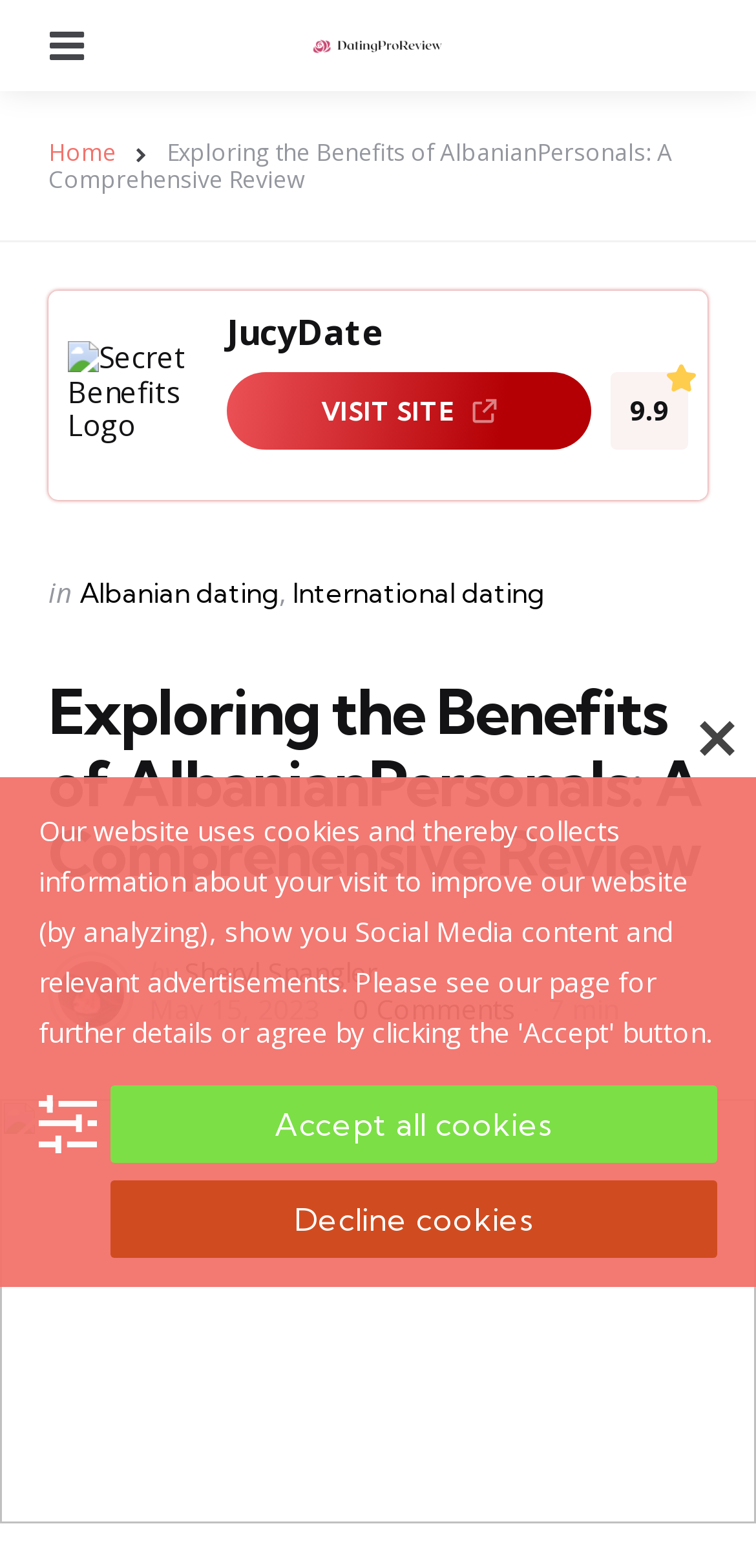What is the name of the dating site being reviewed?
Using the image, give a concise answer in the form of a single word or short phrase.

AlbanianPersonals